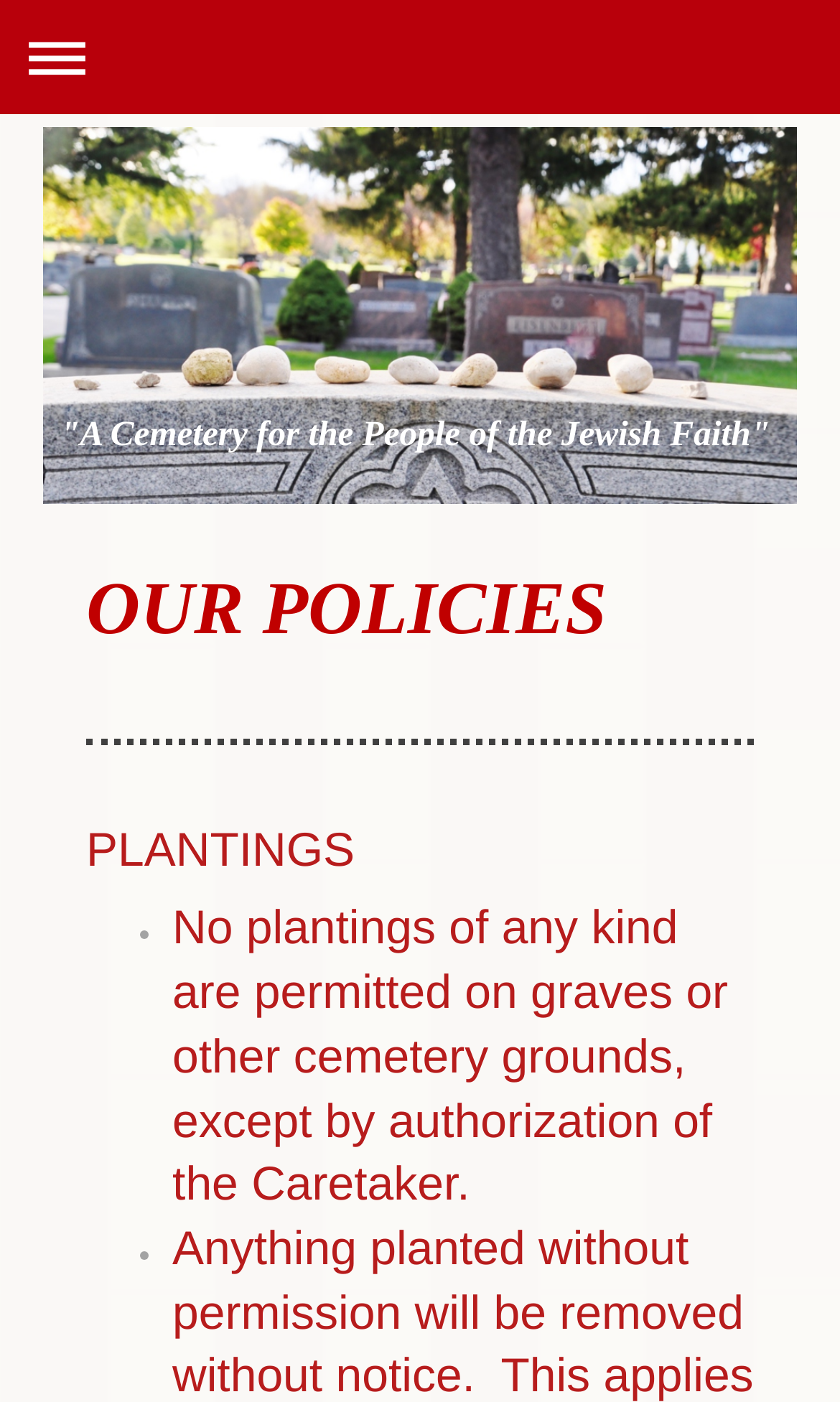What is the section title above the policy list?
Please answer the question with a single word or phrase, referencing the image.

OUR POLICIES